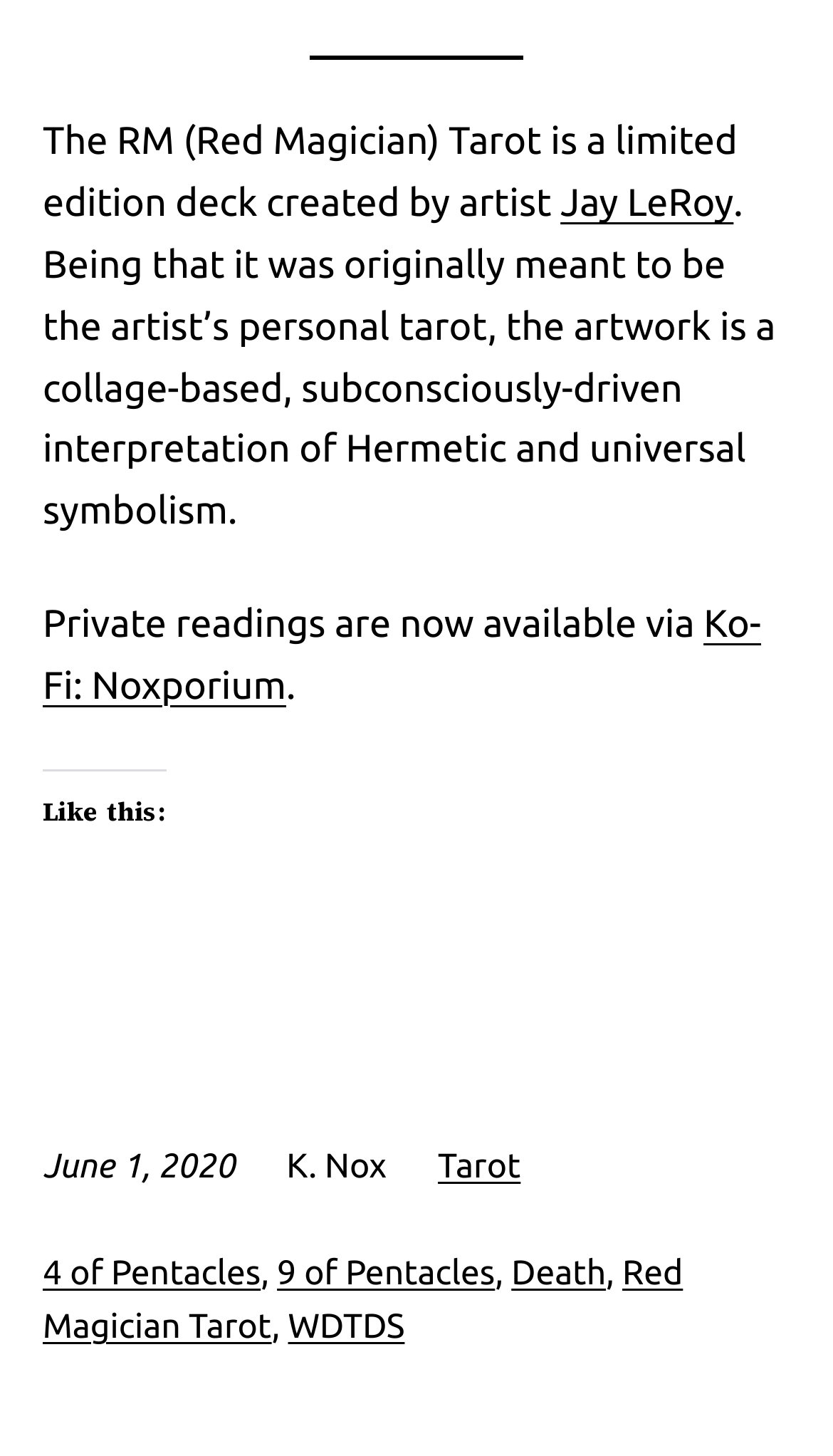Who created the Red Magician Tarot deck?
Please respond to the question with as much detail as possible.

The answer can be found in the second StaticText element, which mentions 'The RM (Red Magician) Tarot is a limited edition deck created by artist Jay LeRoy'.